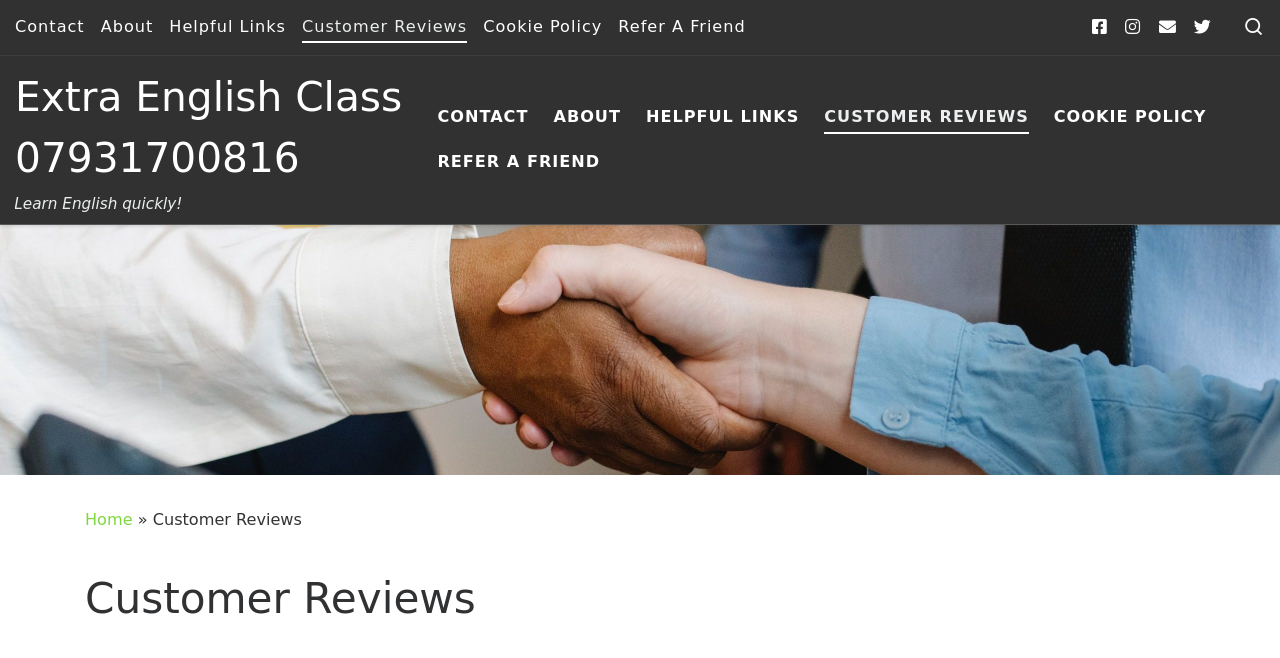What is the purpose of the 'CONTACT' link?
Using the details from the image, give an elaborate explanation to answer the question.

I inferred the purpose of the 'CONTACT' link by its location and text, which suggests that it is a way for users to get in touch with the English class, likely to inquire about their services or schedule a lesson.